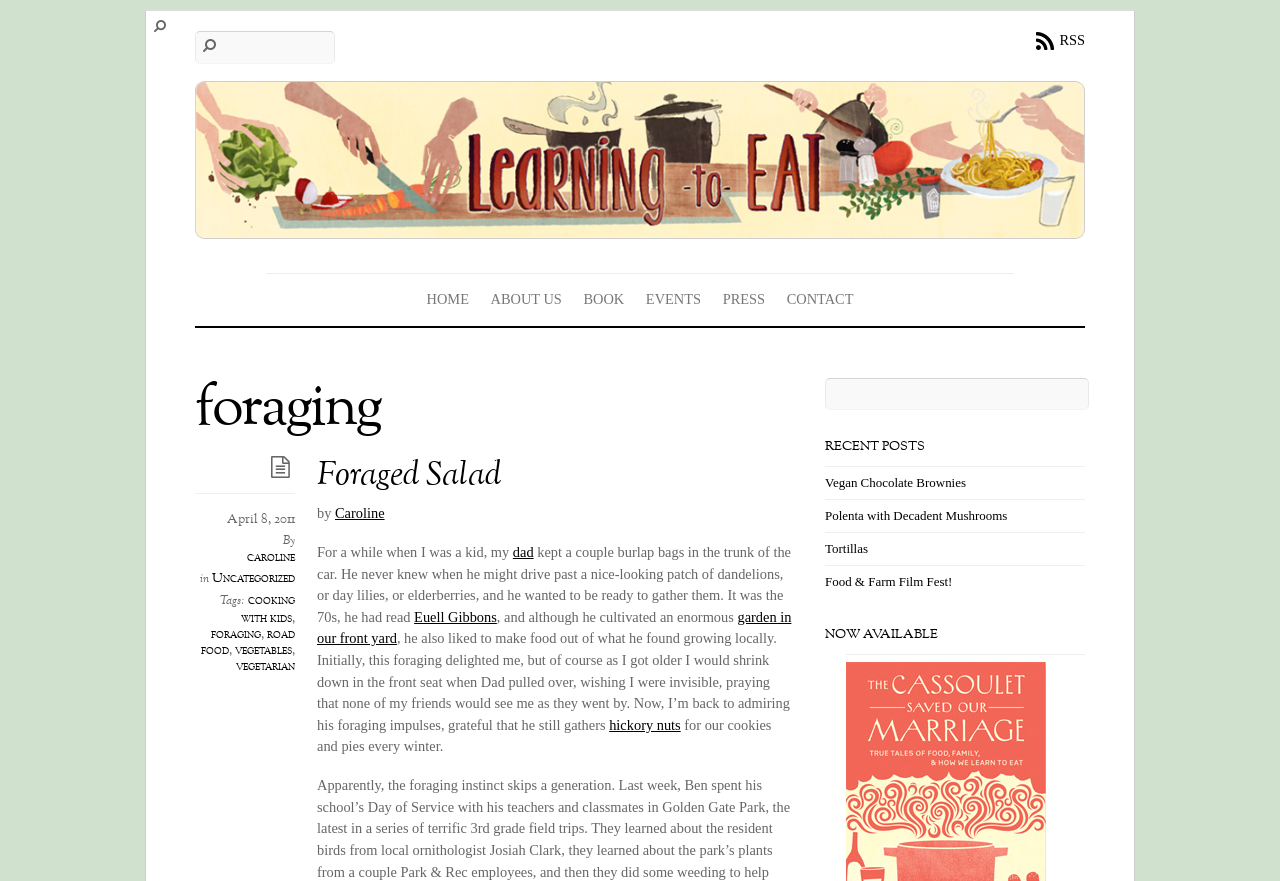What is the date of the blog post?
Look at the image and answer with only one word or phrase.

April 8, 2011